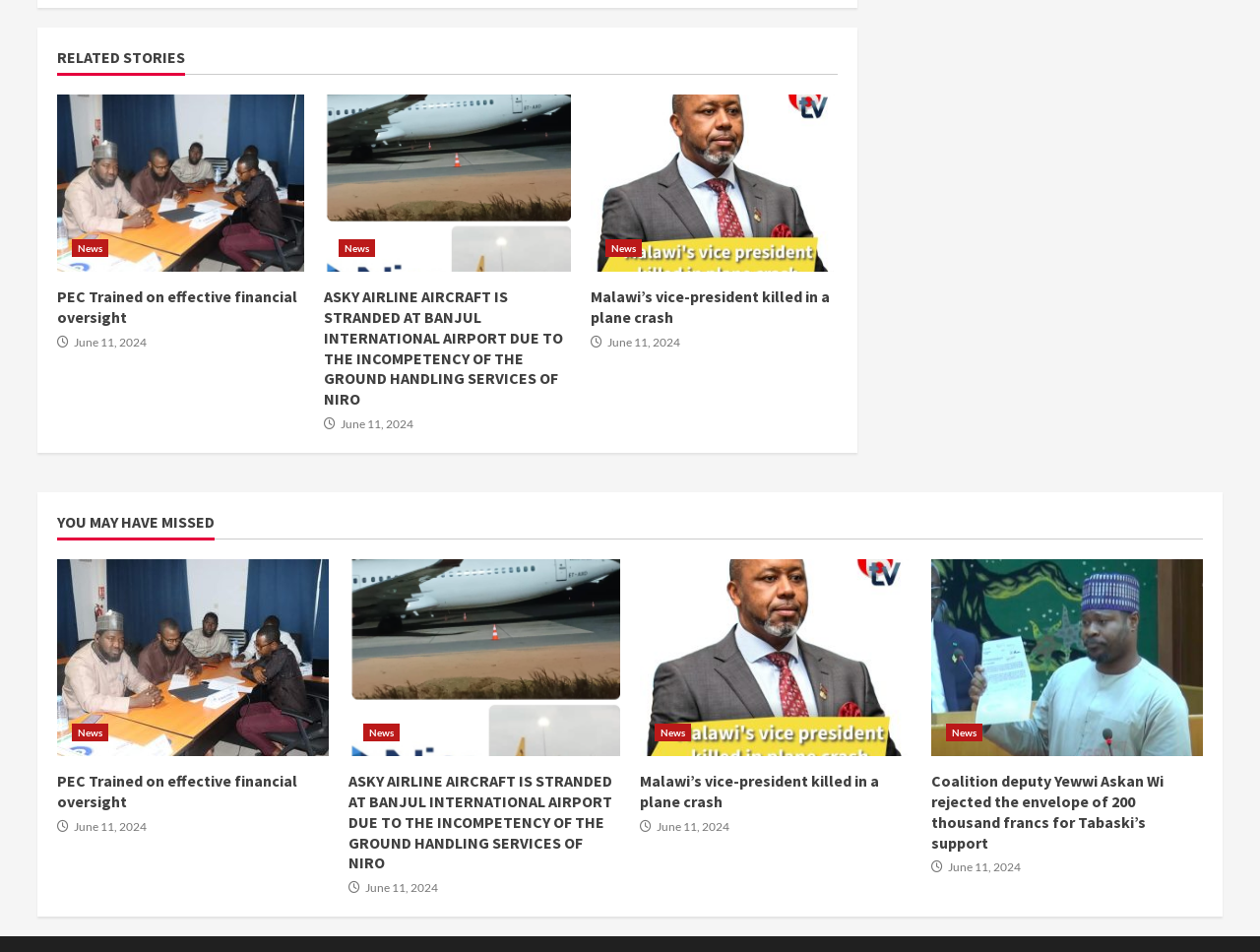Answer this question in one word or a short phrase: How many minutes does it take to read the article 'ASKY AIRLINE AIRCRAFT IS STRANDED AT BANJUL INTERNATIONAL AIRPORT DUE TO THE INCOMPETENCY OF THE GROUND HANDLING SERVICES OF NIRO'?

2 min